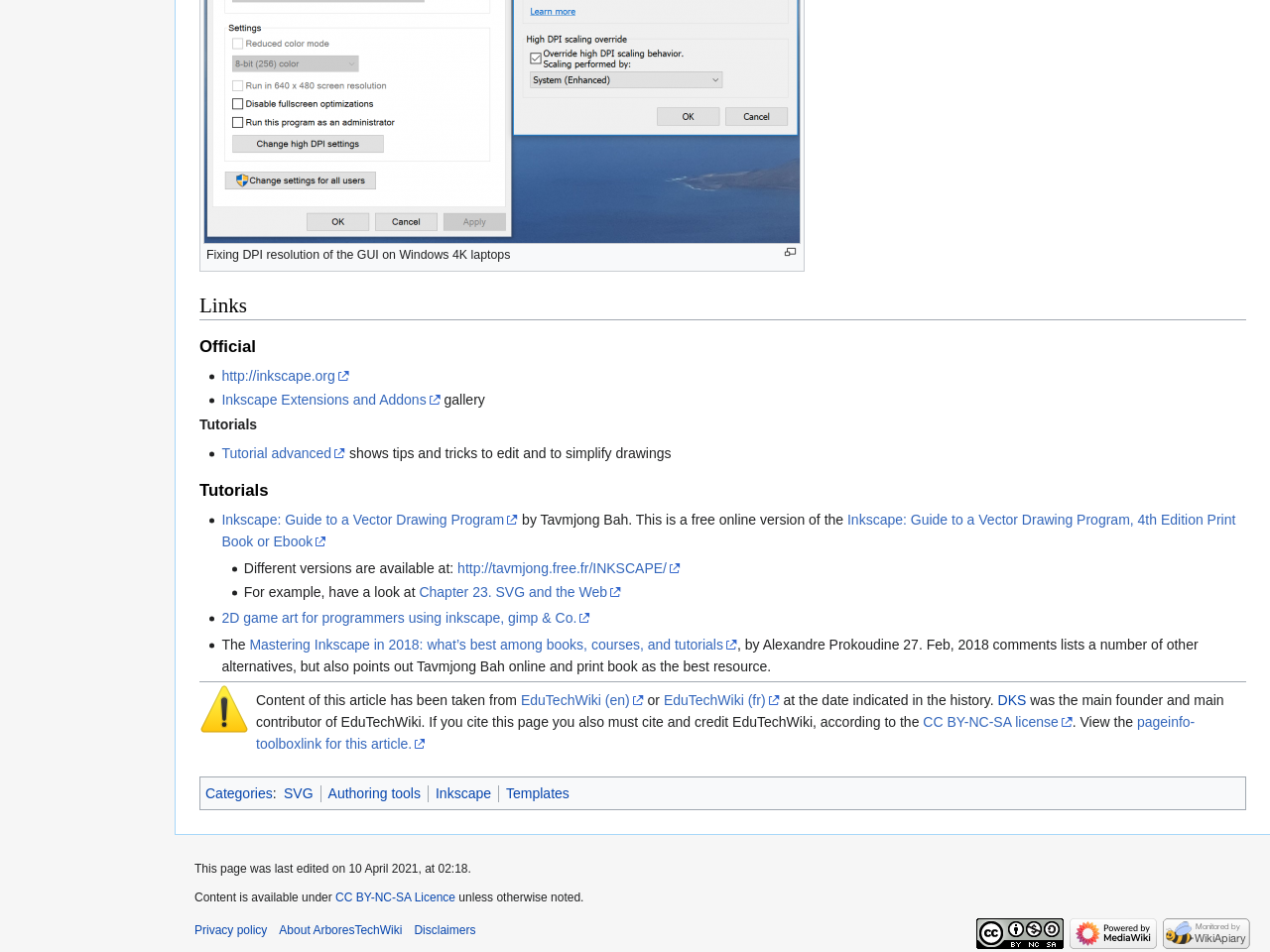Please respond in a single word or phrase: 
What is the license under which the content is available?

CC BY-NC-SA Licence